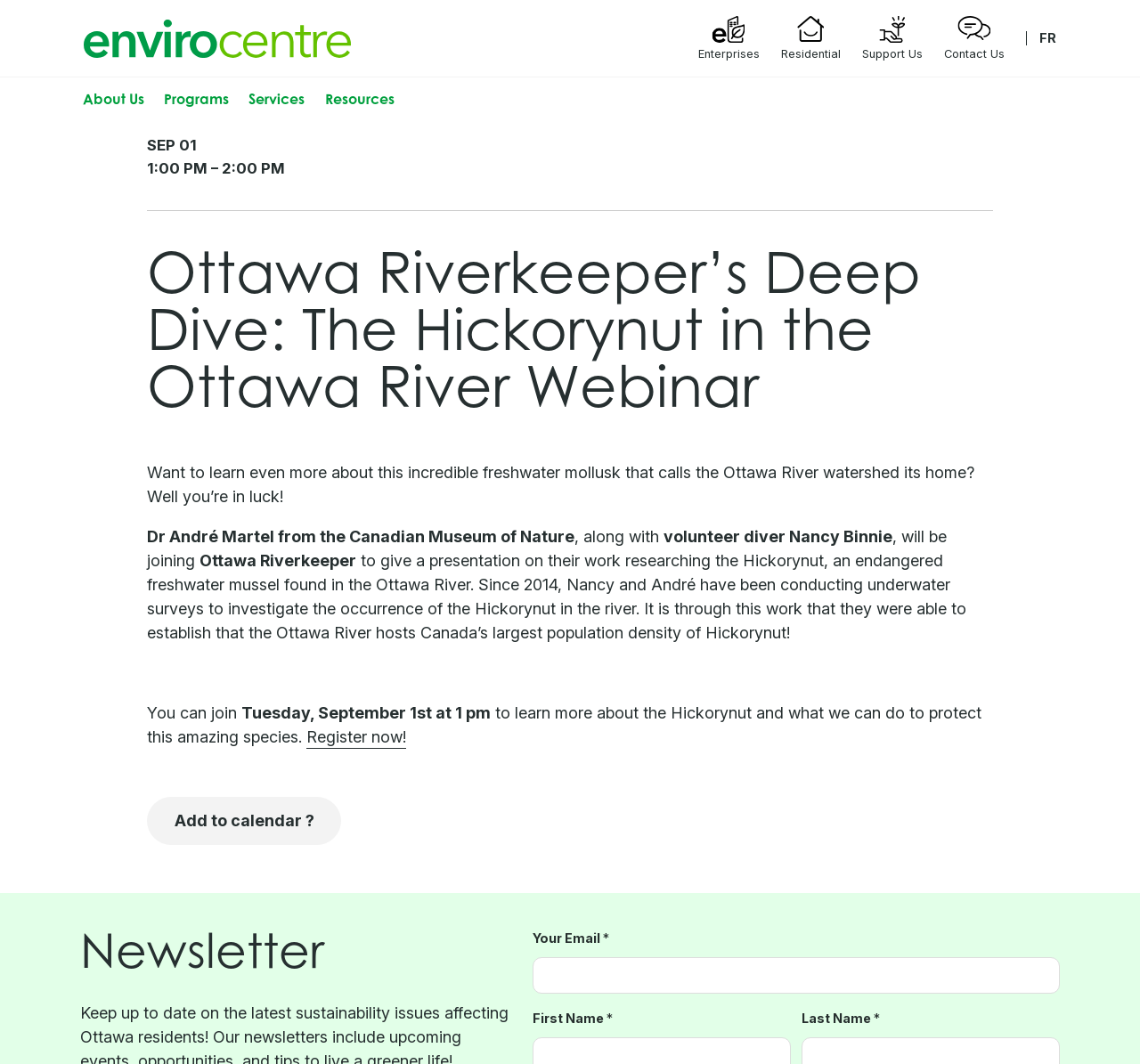Please locate the UI element described by "Hidden Harvest" and provide its bounding box coordinates.

[0.665, 0.256, 0.91, 0.273]